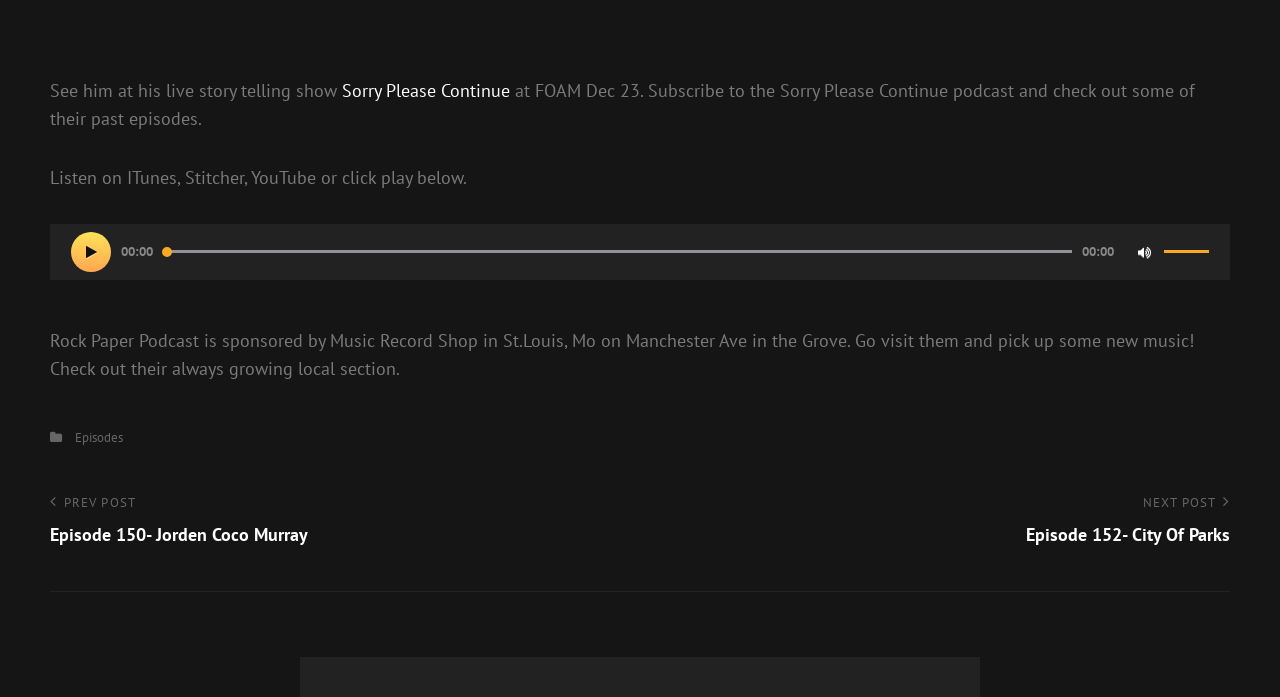Find the bounding box coordinates of the UI element according to this description: "00:00".

[0.127, 0.358, 0.838, 0.363]